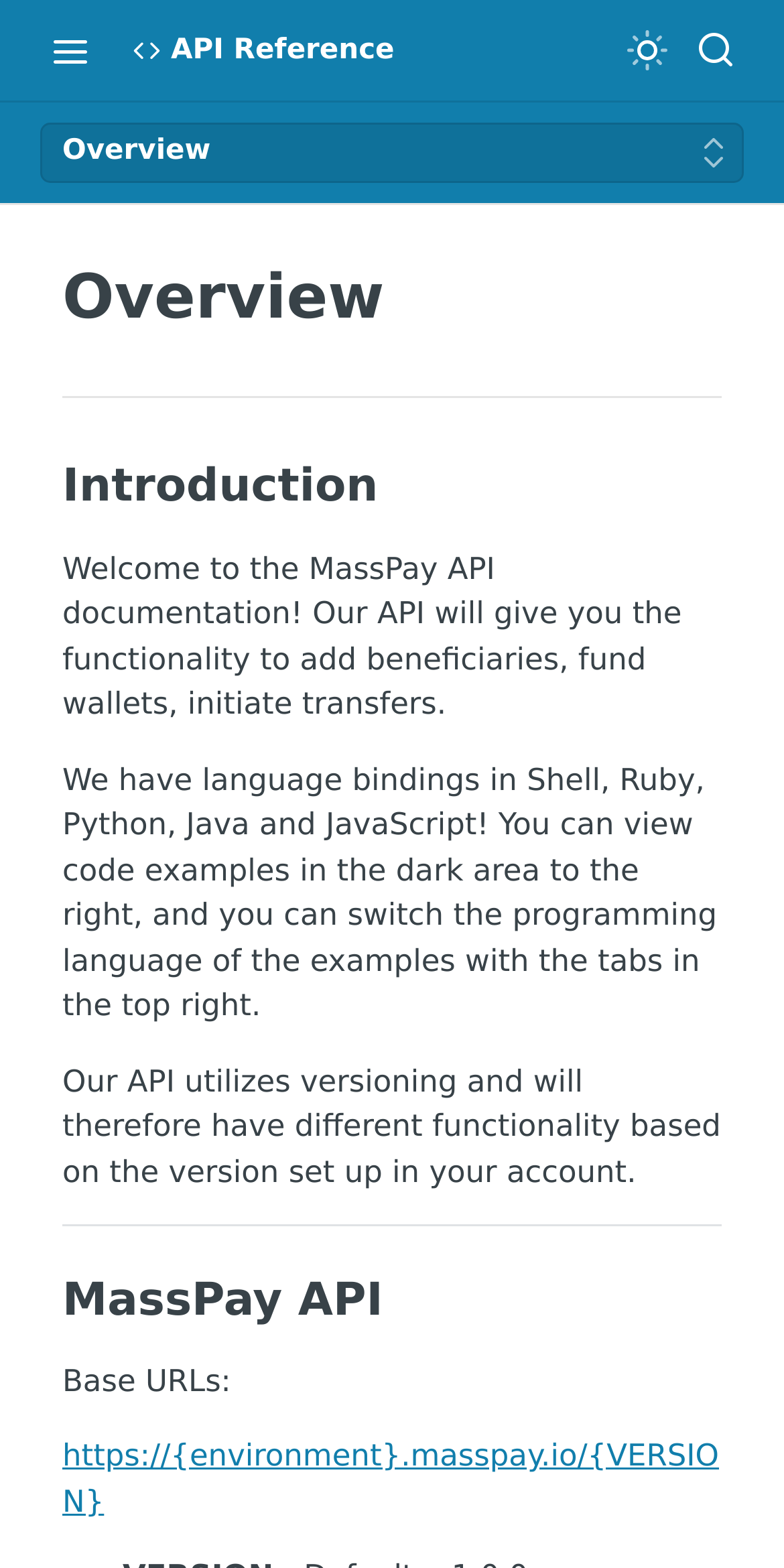Can you look at the image and give a comprehensive answer to the question:
How many programming languages are supported by the MassPay API?

According to the webpage content, the MassPay API has language bindings in Shell, Ruby, Python, Java, and JavaScript. Therefore, the answer is 5.